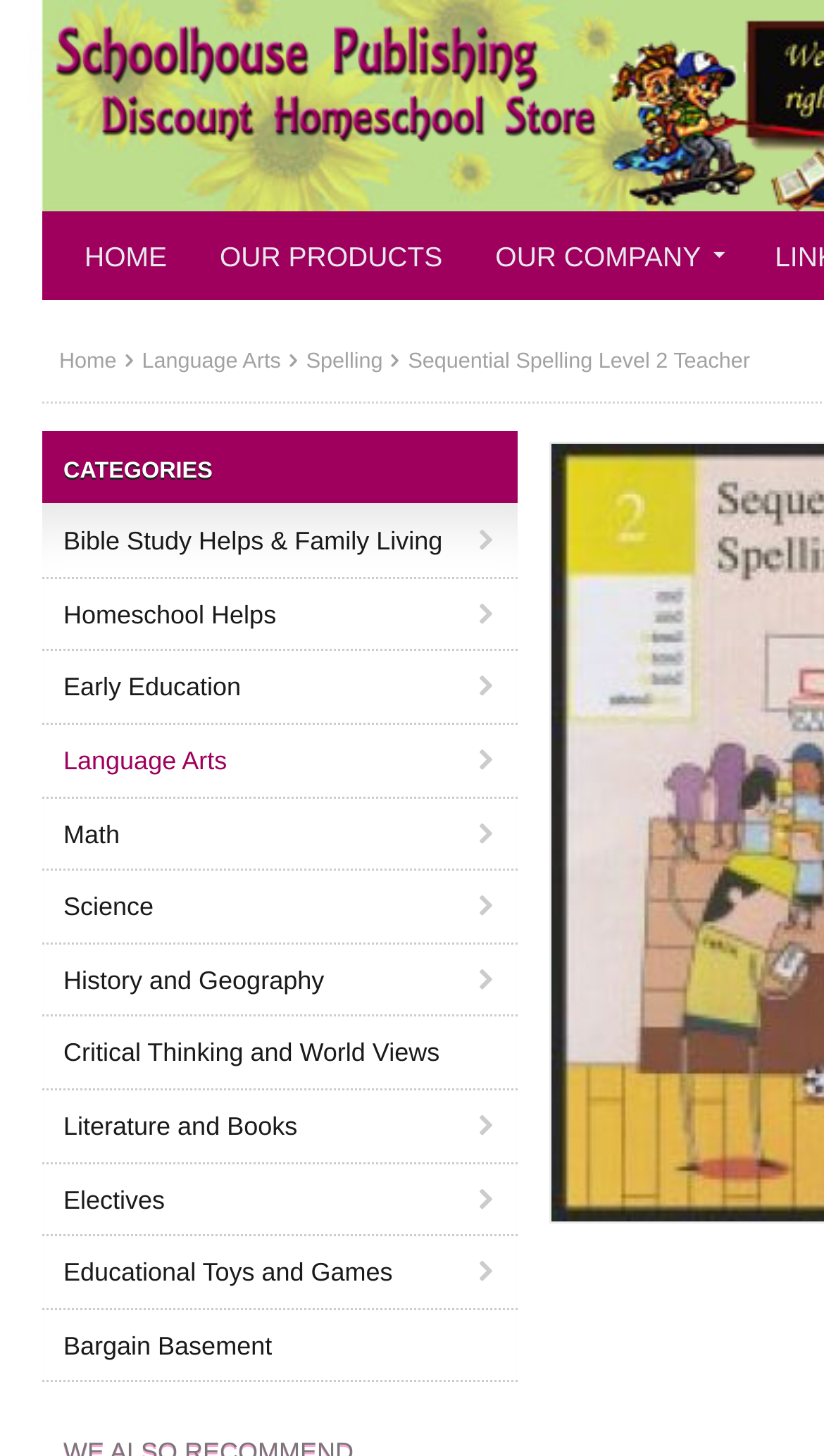Kindly determine the bounding box coordinates for the area that needs to be clicked to execute this instruction: "browse CATEGORIES".

[0.051, 0.296, 0.628, 0.346]